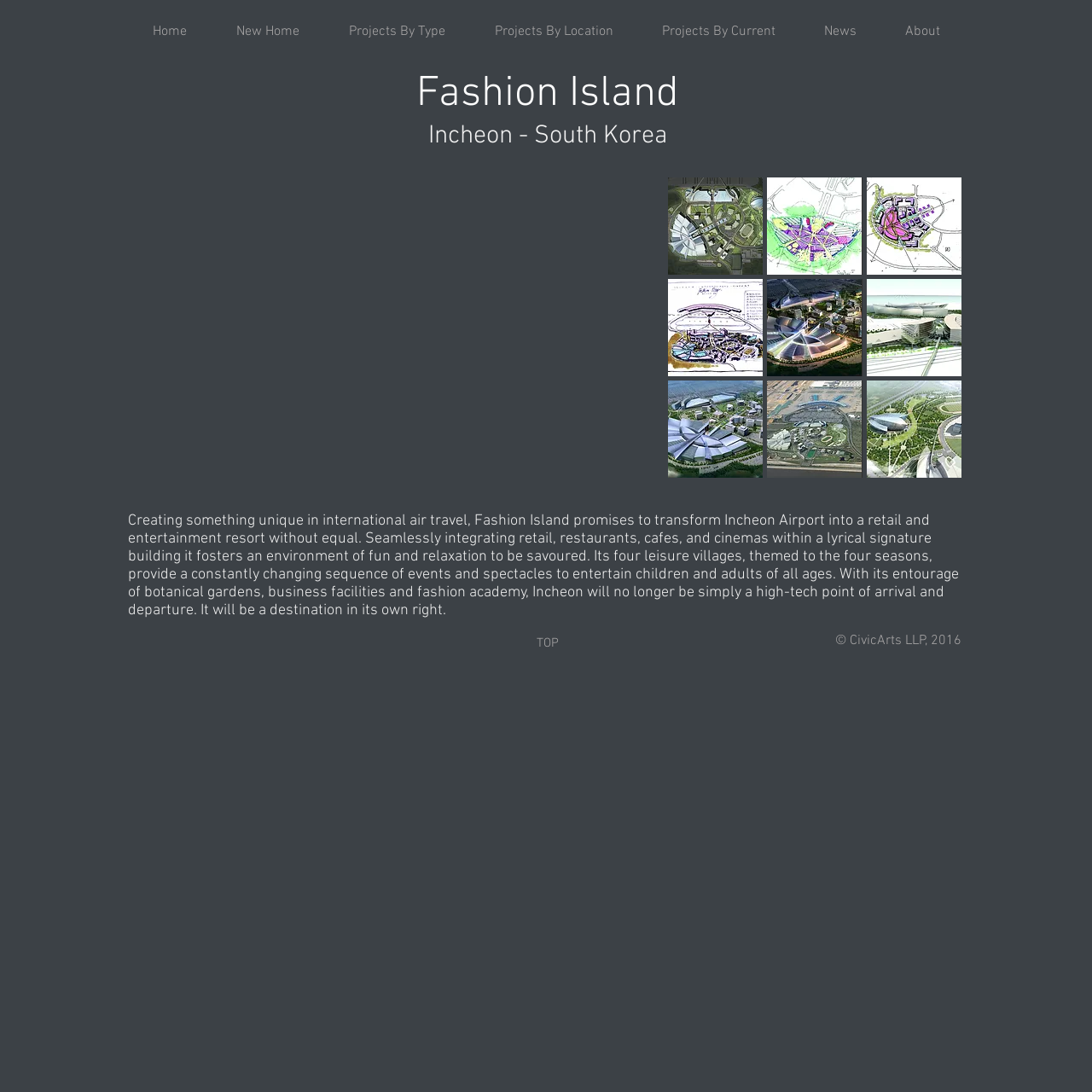Can you give a detailed response to the following question using the information from the image? What is the name of the project?

The name of the project can be inferred from the heading 'Fashion Island' located at the top of the webpage, which is a prominent element that stands out from the rest of the content.